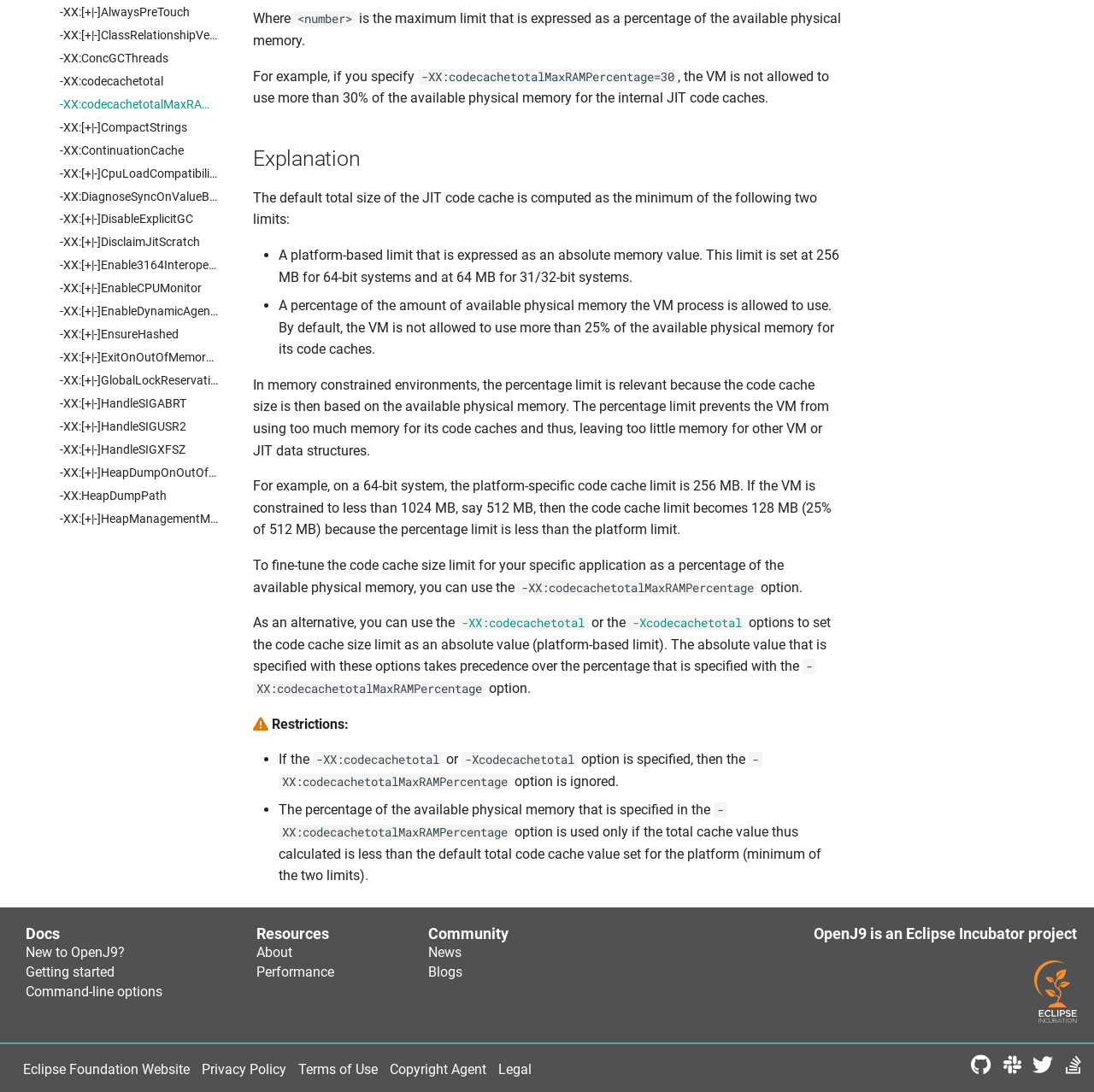Predict the bounding box for the UI component with the following description: "Getting started".

[0.023, 0.882, 0.105, 0.897]